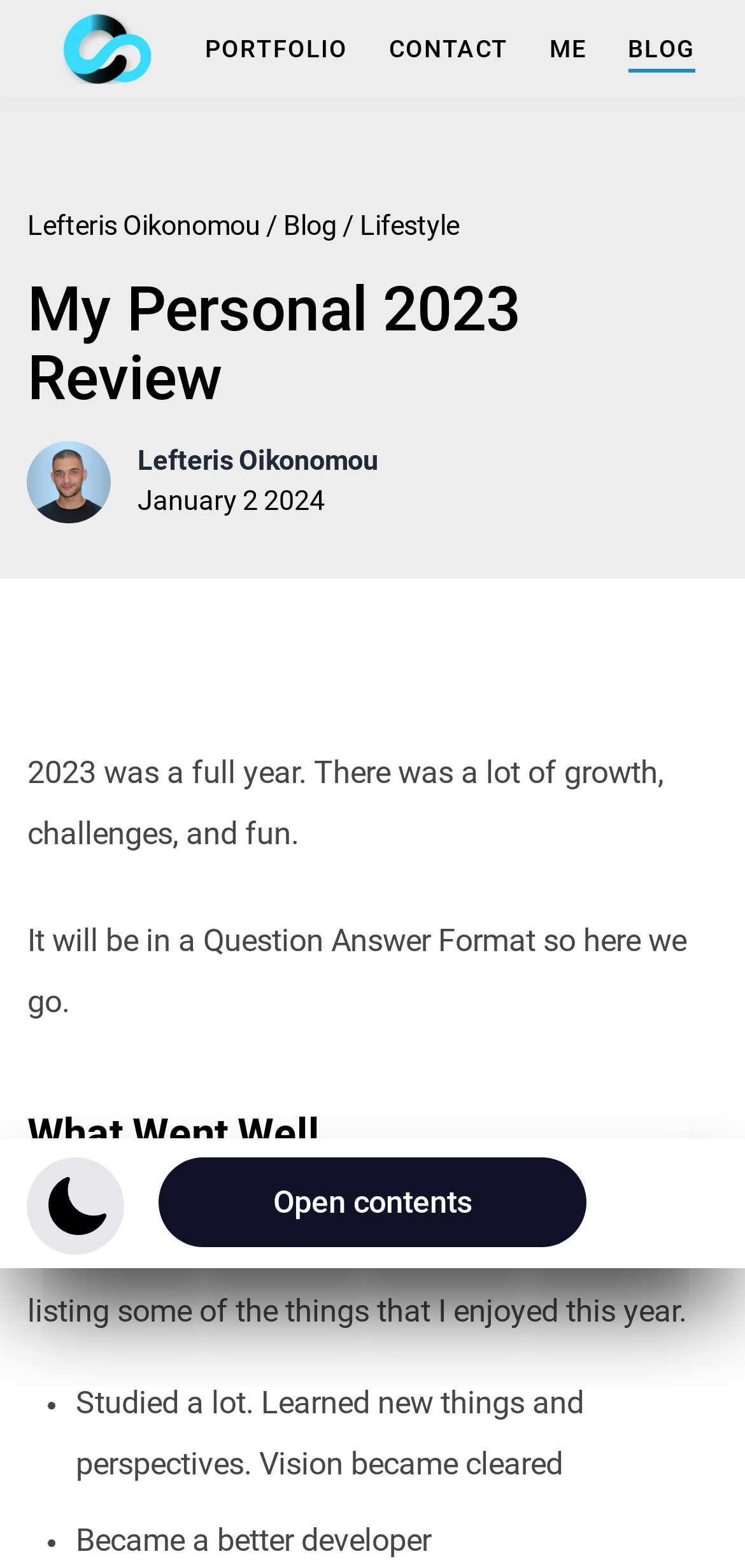Determine the coordinates of the bounding box for the clickable area needed to execute this instruction: "Read about Construction Services".

None